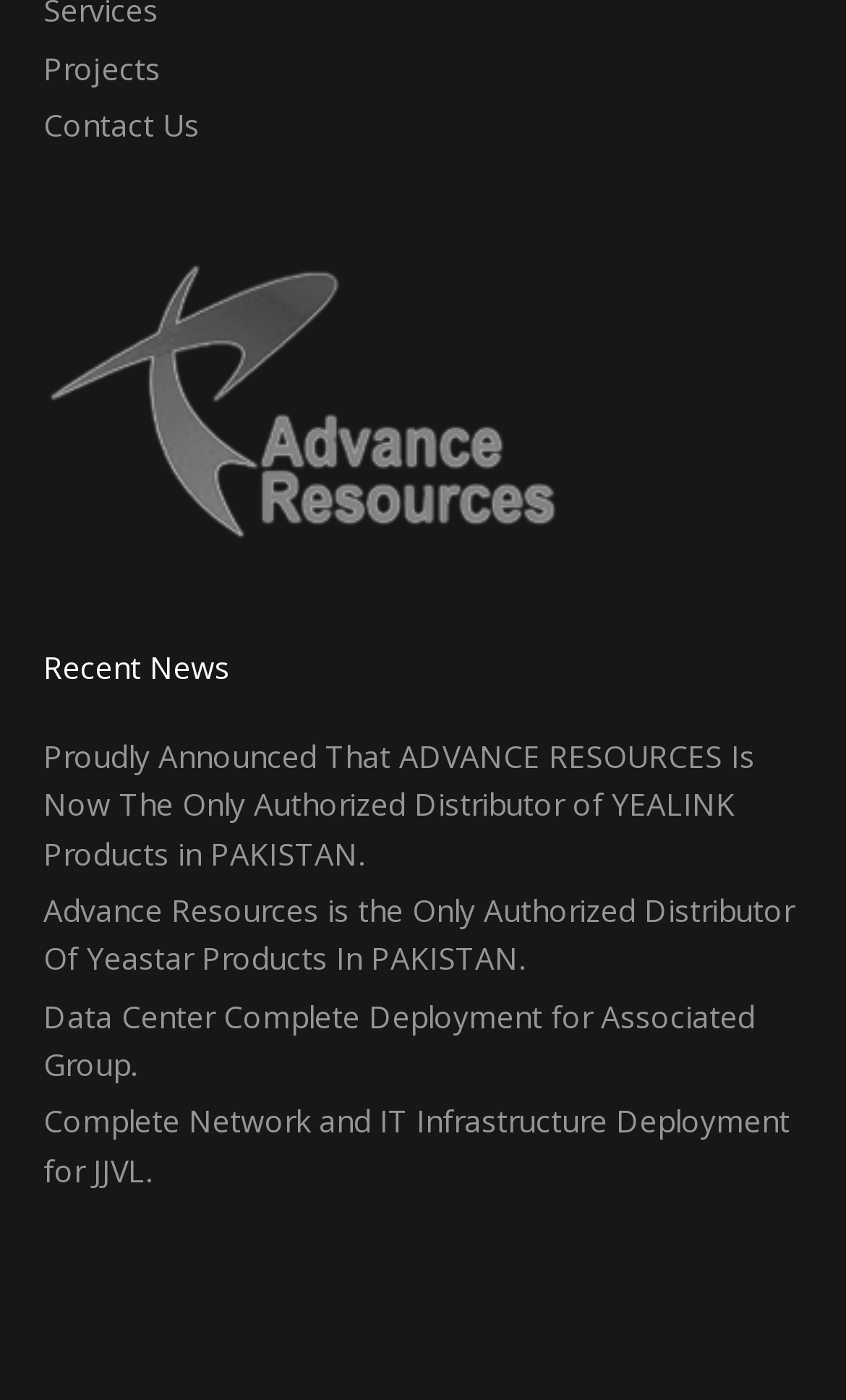Given the description "Contact Us", determine the bounding box of the corresponding UI element.

[0.051, 0.074, 0.236, 0.104]